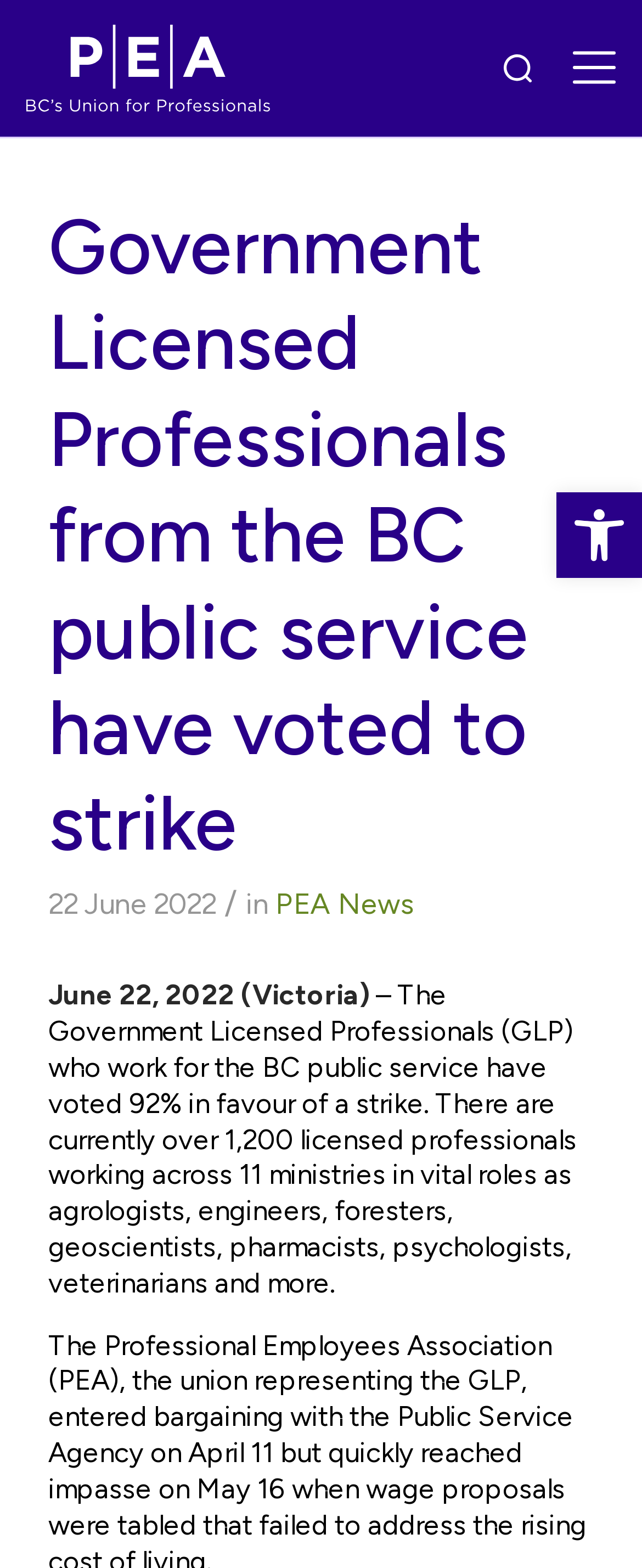Extract the bounding box coordinates for the HTML element that matches this description: "Search". The coordinates should be four float numbers between 0 and 1, i.e., [left, top, right, bottom].

[0.785, 0.035, 0.829, 0.052]